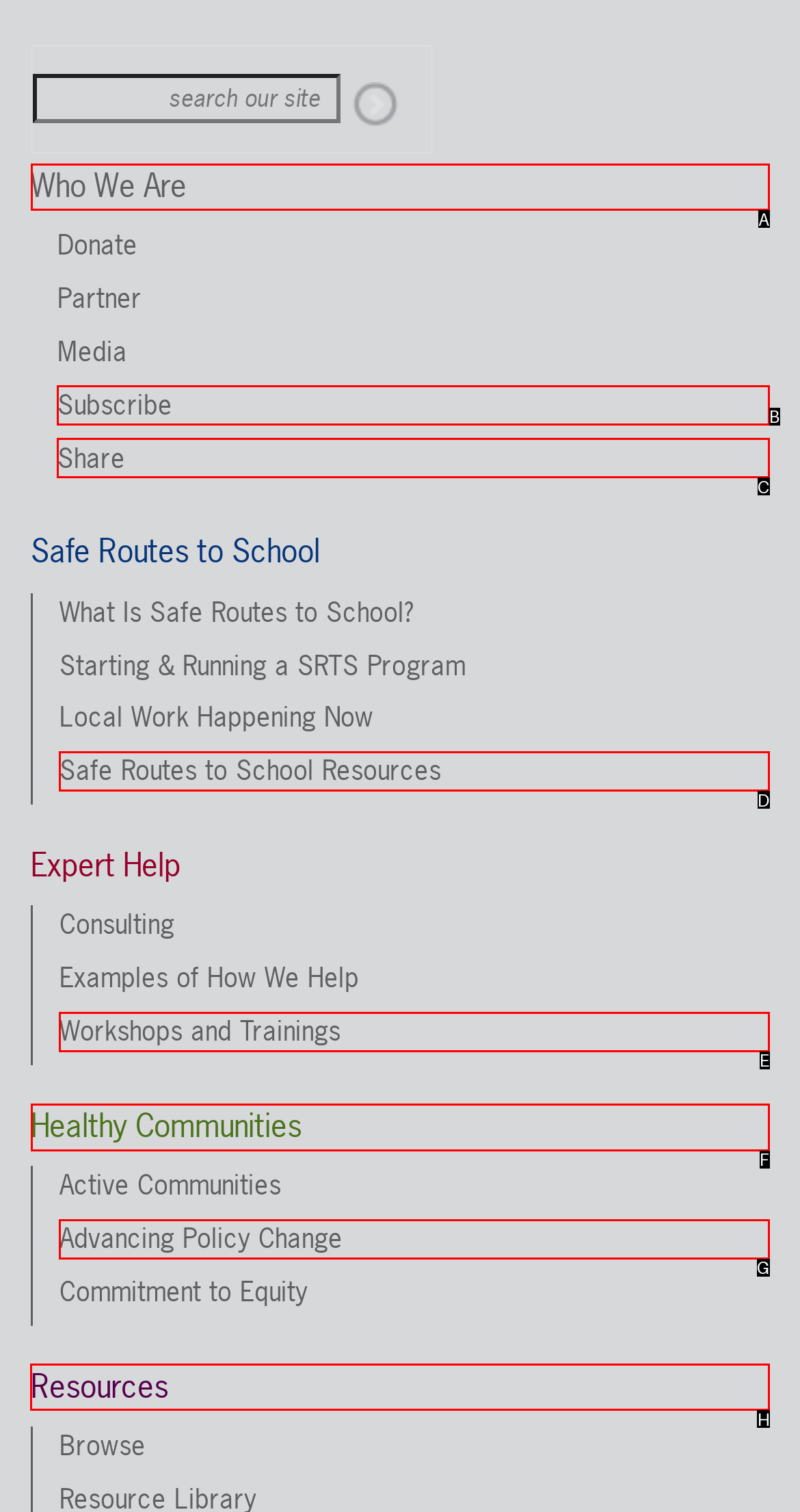Tell me which letter corresponds to the UI element that will allow you to Browse resources. Answer with the letter directly.

H